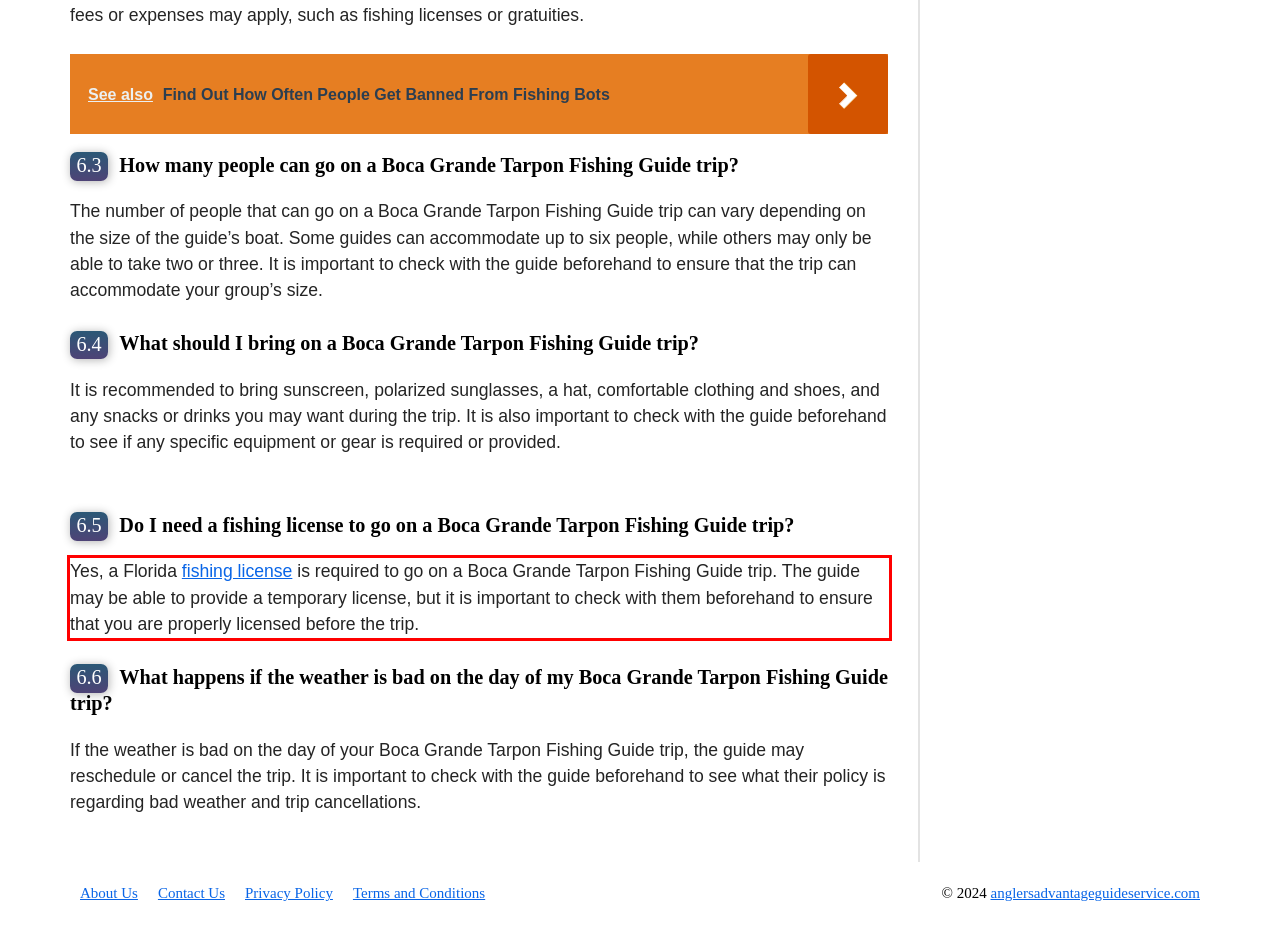Identify and transcribe the text content enclosed by the red bounding box in the given screenshot.

Yes, a Florida fishing license is required to go on a Boca Grande Tarpon Fishing Guide trip. The guide may be able to provide a temporary license, but it is important to check with them beforehand to ensure that you are properly licensed before the trip.